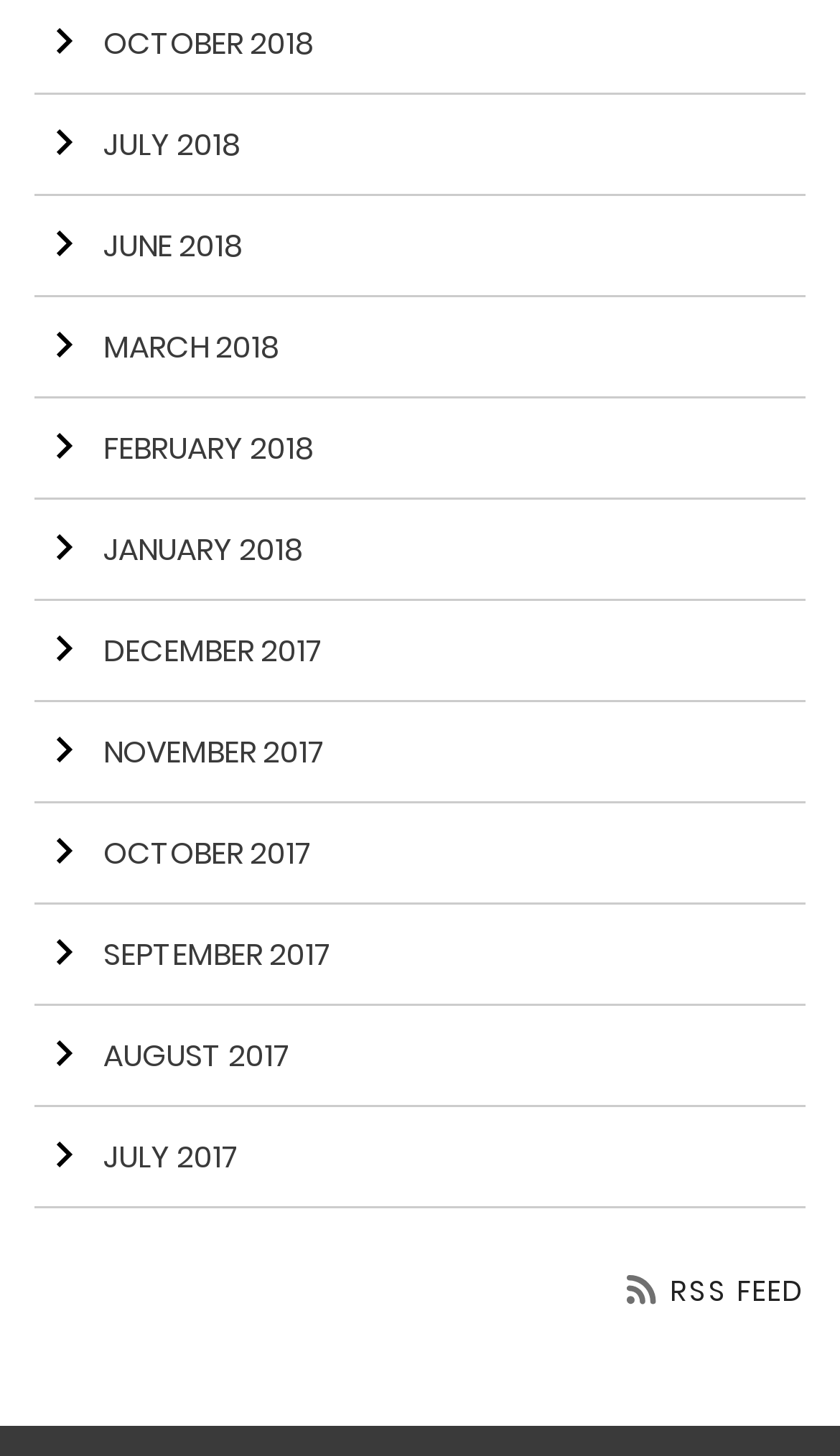What is the most recent month listed?
Please respond to the question thoroughly and include all relevant details.

By examining the list of links, I can see that the most recent month listed is JULY 2018, which is the first link in the list.